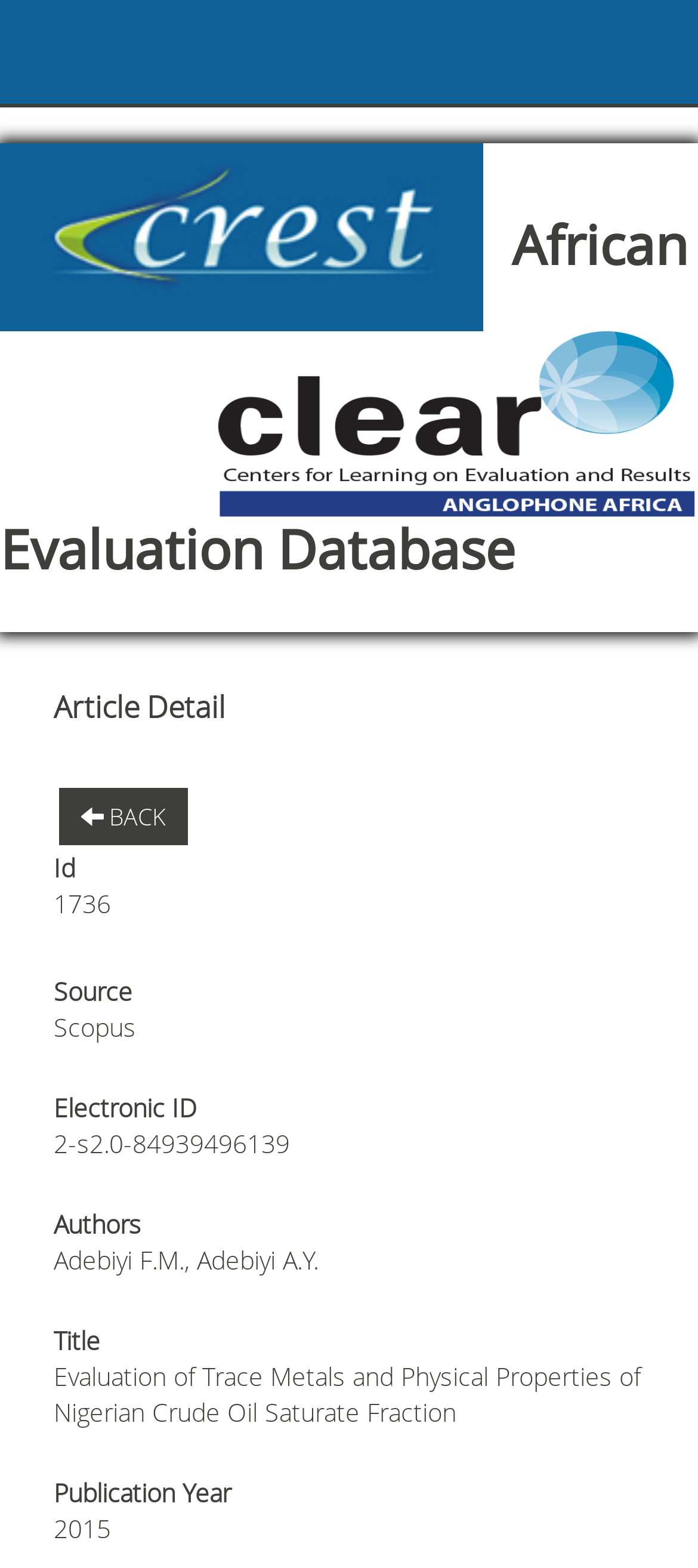What is the title of the article?
Answer the question in as much detail as possible.

I found the title of the article by looking at the 'Title' label and its corresponding value, which is a long text describing the article.